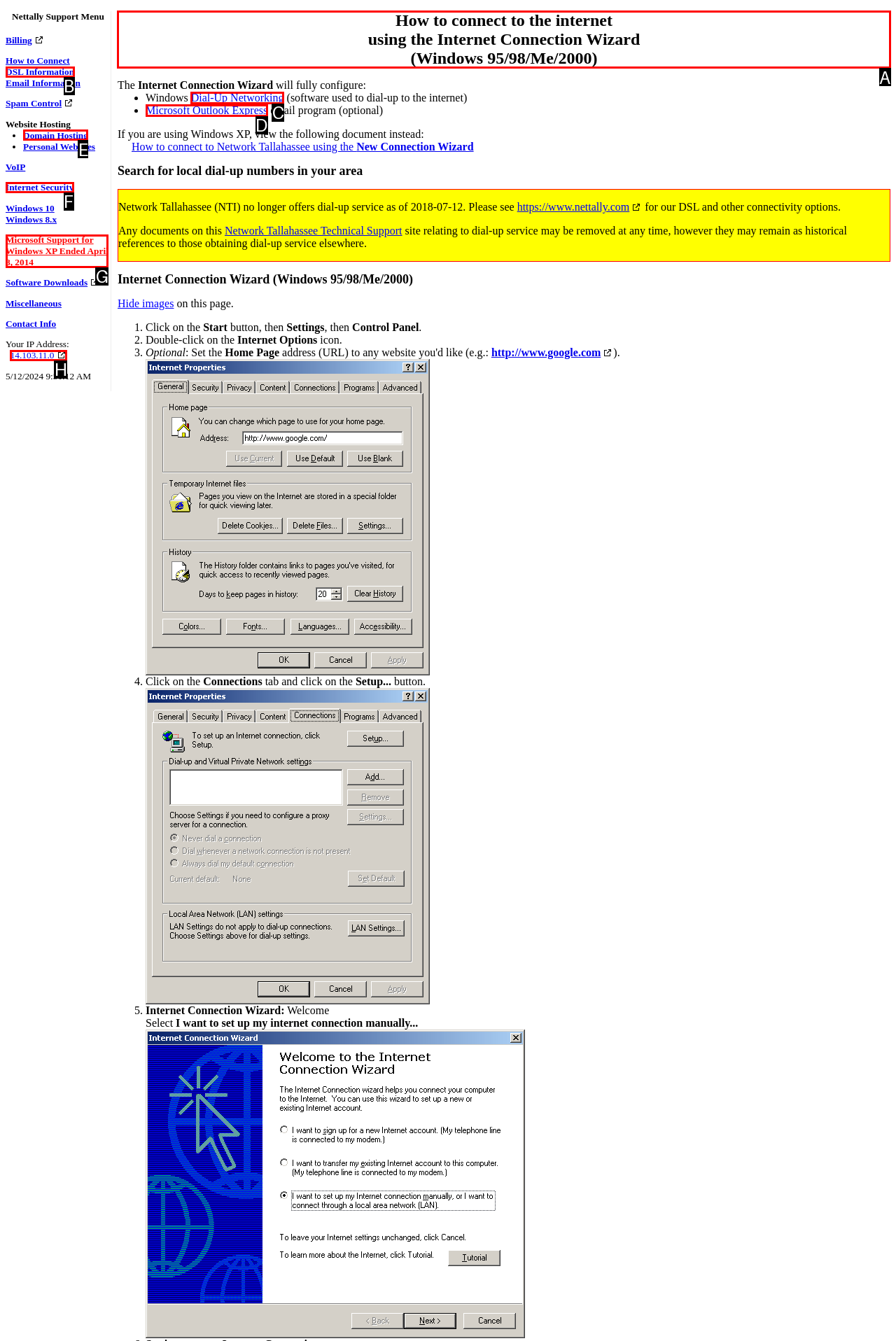Tell me which one HTML element you should click to complete the following task: Click on 'Internet Connection Wizard (Windows 95/98/Me/2000)'
Answer with the option's letter from the given choices directly.

A